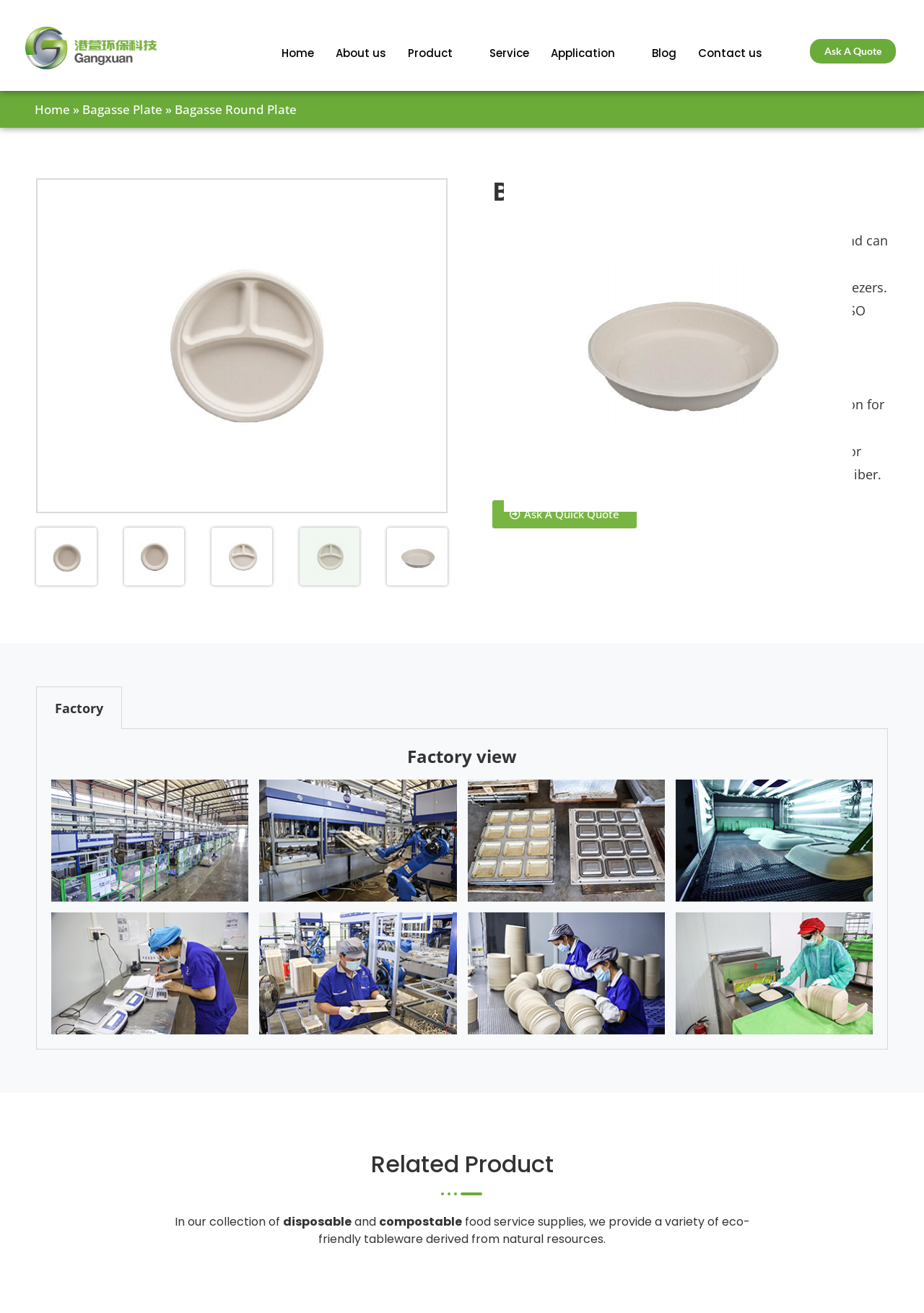Elaborate on the webpage's design and content in a detailed caption.

This webpage is about a Chinese manufacturer of bagasse round plates, a type of eco-friendly tableware. At the top, there is a logo and a navigation menu with links to different sections of the website, including "Home", "About us", "Product", "Service", "Application", "Blog", and "Contact us". On the top right, there is a call-to-action button "Ask A Quote".

Below the navigation menu, there is a breadcrumb navigation showing the current page's location, which is "Home" > "Bagasse Plate" > "Bagasse Round Plate". 

On the left side, there are five images of different bagasse round plates, each with a caption indicating its size. On the right side, there is a heading "Bagasse Round Plate" followed by a list of features and benefits of these plates, including their eco-friendliness, microwave and freezer safety, and customization options.

Further down, there is a section showcasing the company's factory, with a tab list that can be expanded to show more content. The factory section includes several images of the manufacturing process, including robotic arms, plate moulds, and quality control measures.

At the bottom, there is a section titled "Related Product" with a brief description of the company's collection of disposable and compostable food service supplies.

Throughout the page, there are several call-to-action buttons, including "Ask A Quick Quote" and "Ask A Quote", encouraging visitors to inquire about the products.